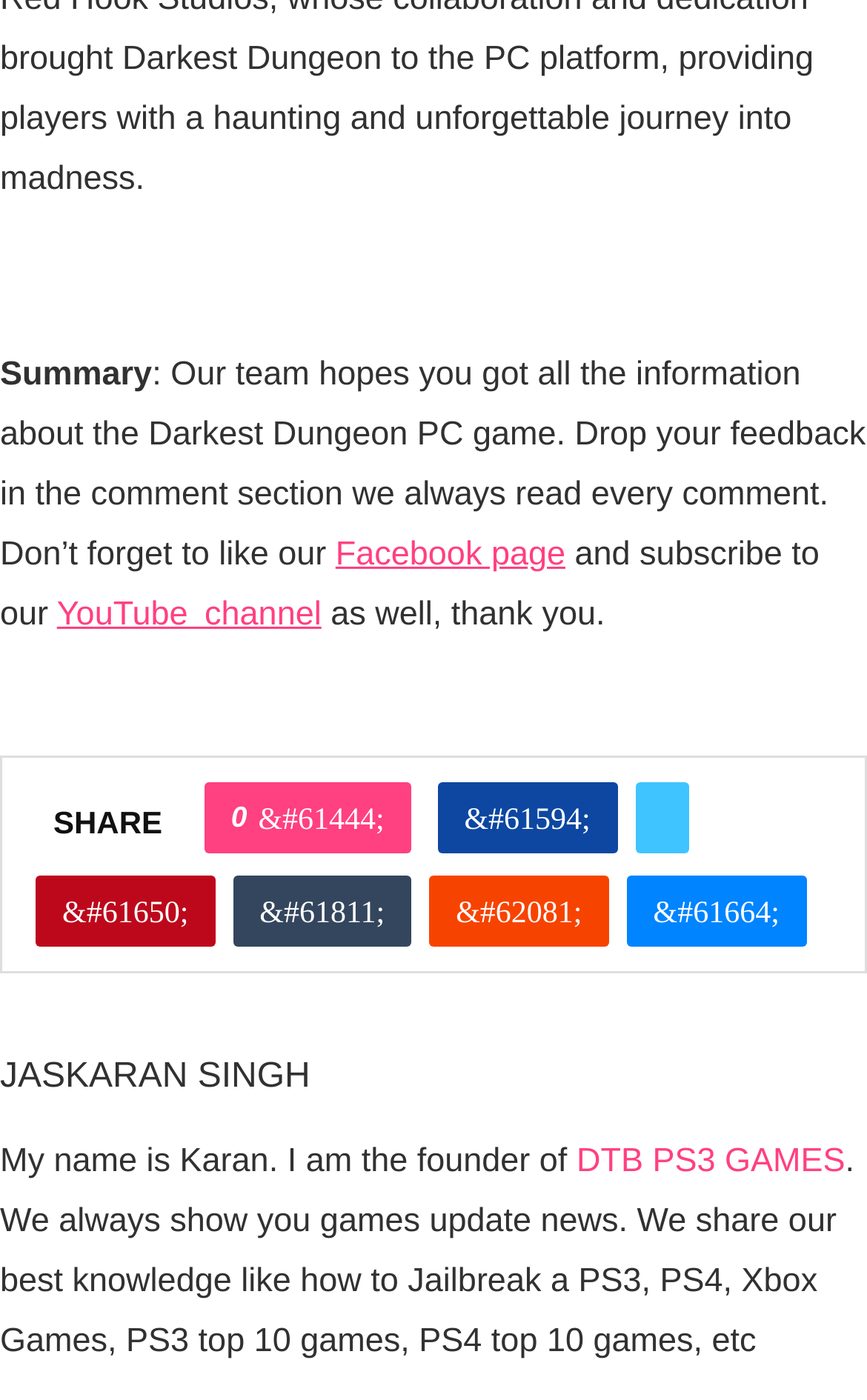What is the name of the link that says 'PS3 Games Download Jailbreak Free'?
Refer to the screenshot and deliver a thorough answer to the question presented.

The answer can be found at the top of the webpage, where it says 'PS3 Games Download Jailbreak Free' and provides a link with the same name. This link is located at the top of the webpage, and it has an image associated with it.